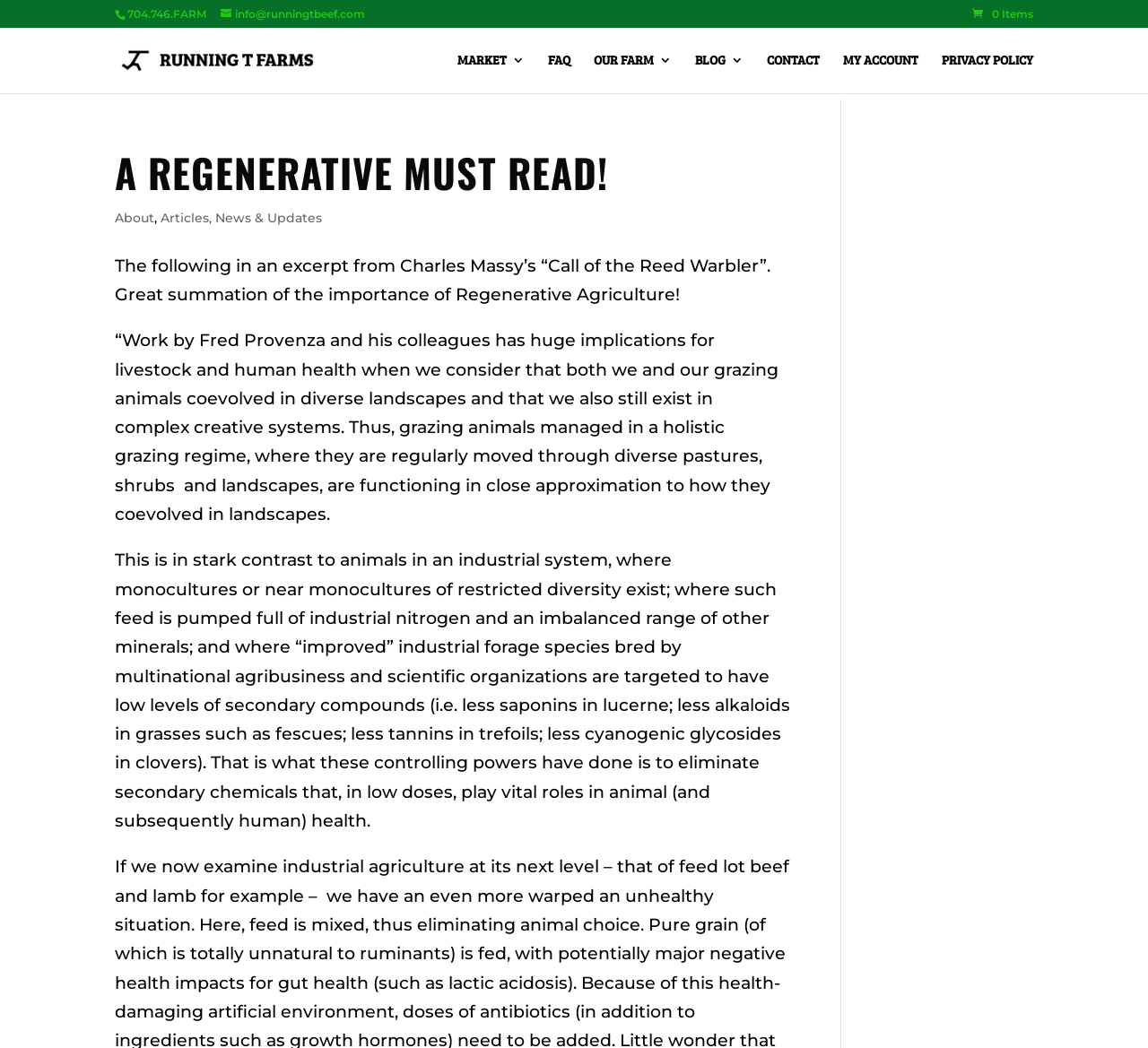Determine the bounding box of the UI component based on this description: "alt="Running T Beef"". The bounding box coordinates should be four float values between 0 and 1, i.e., [left, top, right, bottom].

[0.103, 0.044, 0.274, 0.066]